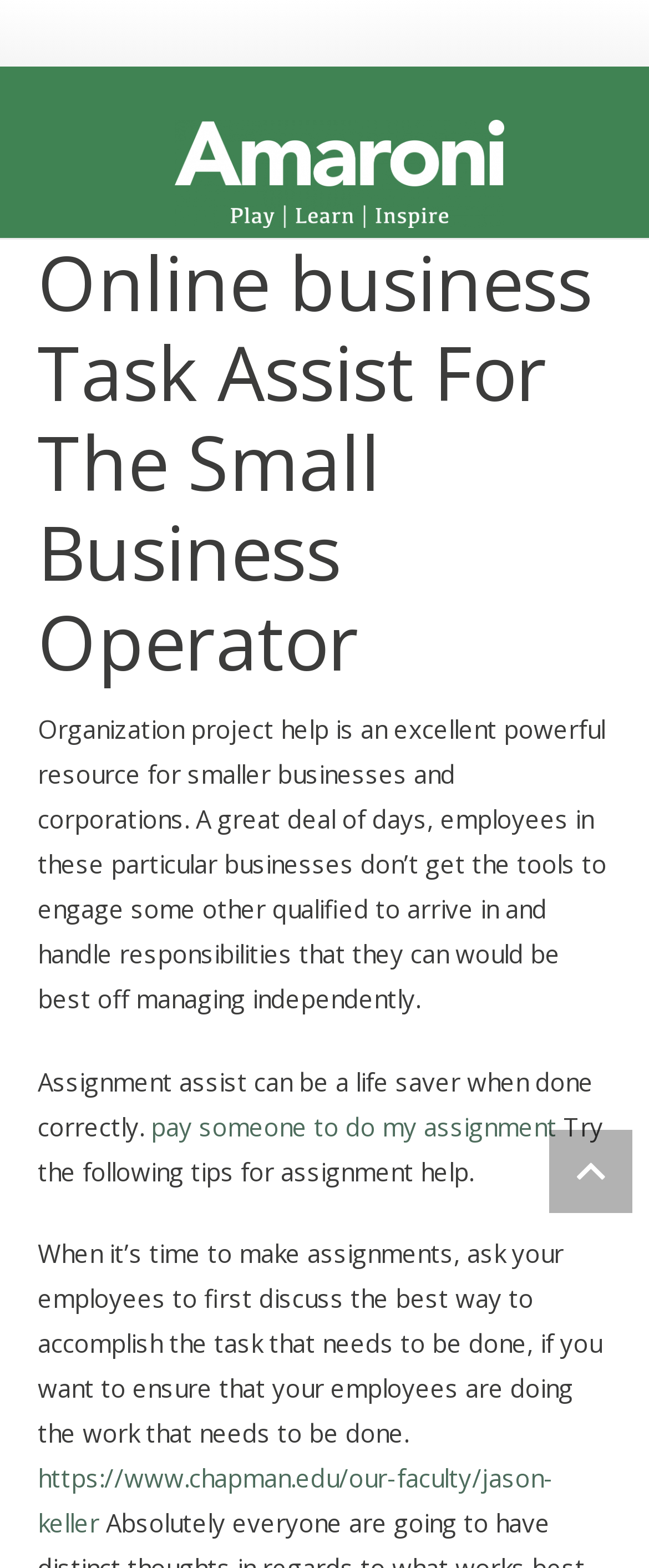What is the action encouraged for employees?
Respond to the question with a well-detailed and thorough answer.

The webpage encourages employees to discuss the best way to accomplish the task that needs to be done, implying that they should engage in a collaborative and thoughtful approach to assignment management.